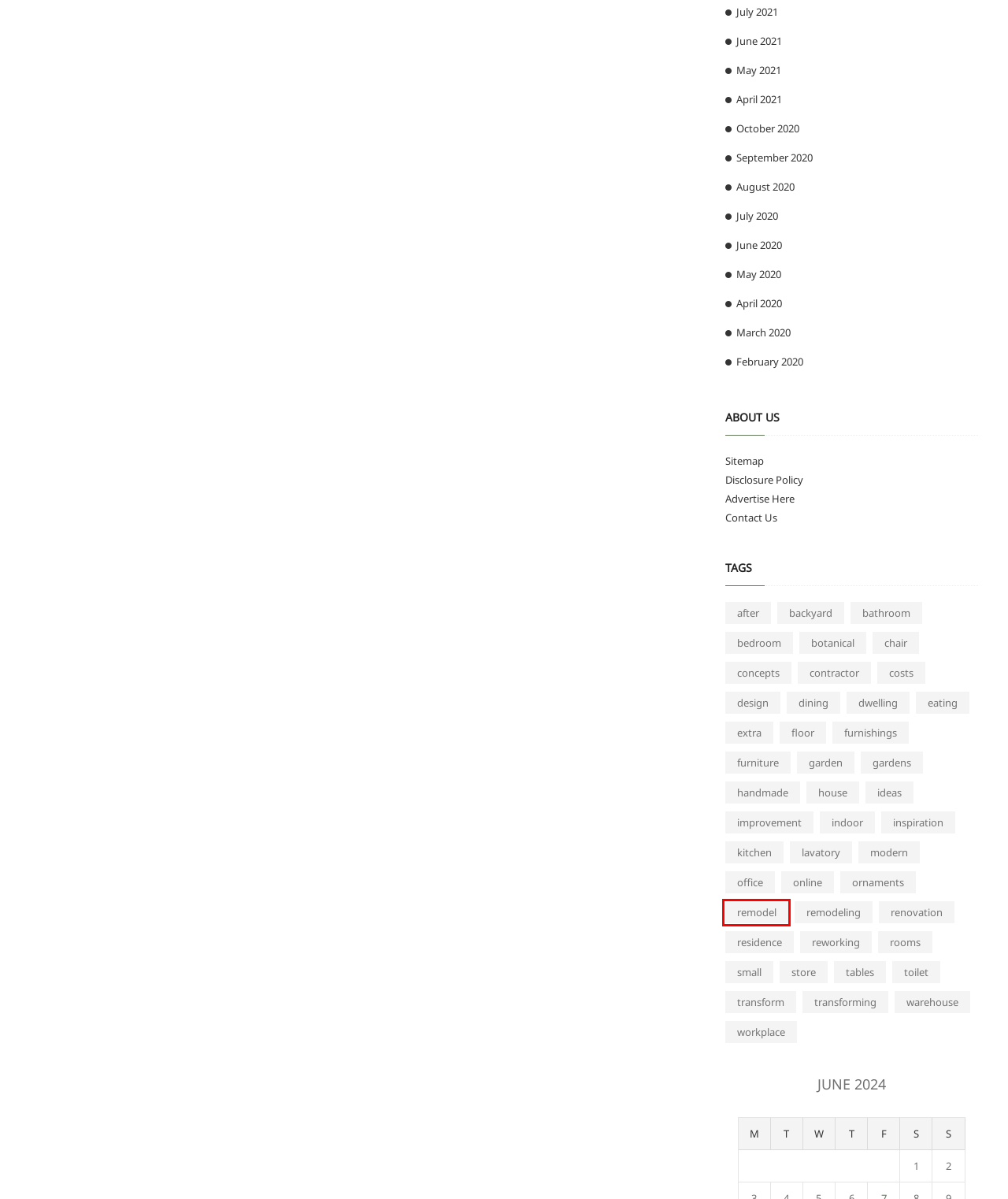Look at the screenshot of a webpage where a red bounding box surrounds a UI element. Your task is to select the best-matching webpage description for the new webpage after you click the element within the bounding box. The available options are:
A. warehouse Archives - Home Decor D.I.Y Info
B. floor Archives - Home Decor D.I.Y Info
C. tables Archives - Home Decor D.I.Y Info
D. improvement Archives - Home Decor D.I.Y Info
E. Advertise Here - Home Decor D.I.Y Info
F. July 2020 - Home Decor D.I.Y Info
G. store Archives - Home Decor D.I.Y Info
H. remodel Archives - Home Decor D.I.Y Info

H